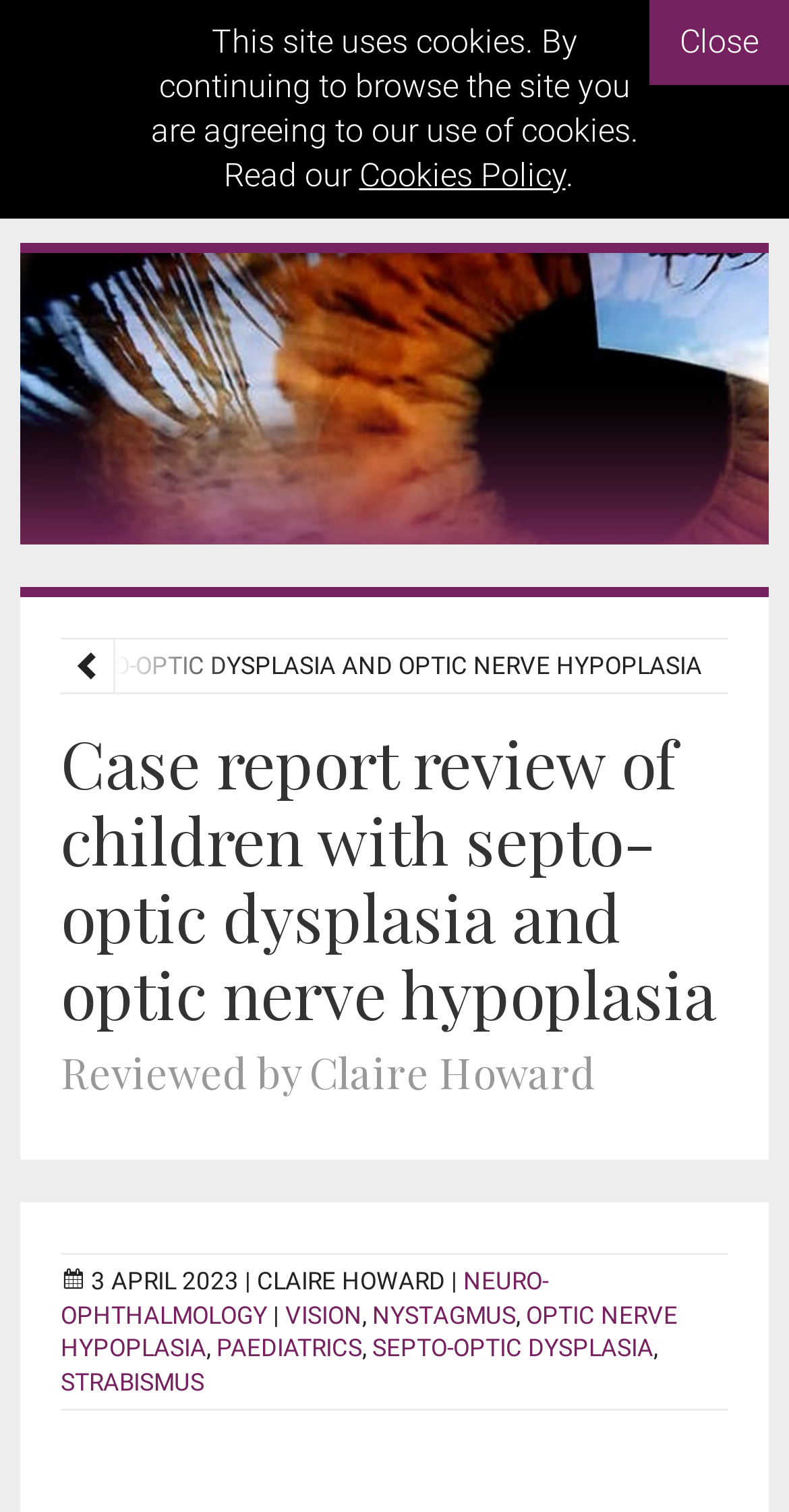Describe every aspect of the webpage in a detailed manner.

The webpage is about a case report review of children with septo-optic dysplasia and optic nerve hypoplasia, as indicated by the title. At the top, there is a notification bar with a message about the site using cookies, accompanied by a "Cookies Policy" link and a "Close" button. 

Below the notification bar, there is a layout table with a link to "Eye News" on the left, accompanied by an "Eye News" image. On the right side of the layout table, there are two icons, represented by '\ue917' and '\ue916'.

The main content of the webpage starts with a heading that summarizes the case report review, followed by the author's name, "Claire Howard". The publication date, "3 APRIL 2023", is displayed below the author's name. 

The webpage is categorized into several topics, including "NEURO-OPHTHALMOLOGY", "VISION", "NYSTAGMUS", "OPTIC NERVE HYPOPLASIA", "PAEDIATRICS", "SEPTO-OPTIC DYSPLASIA", and "STRABISMUS", which are presented as links. These links are arranged in two rows, with commas separating them.